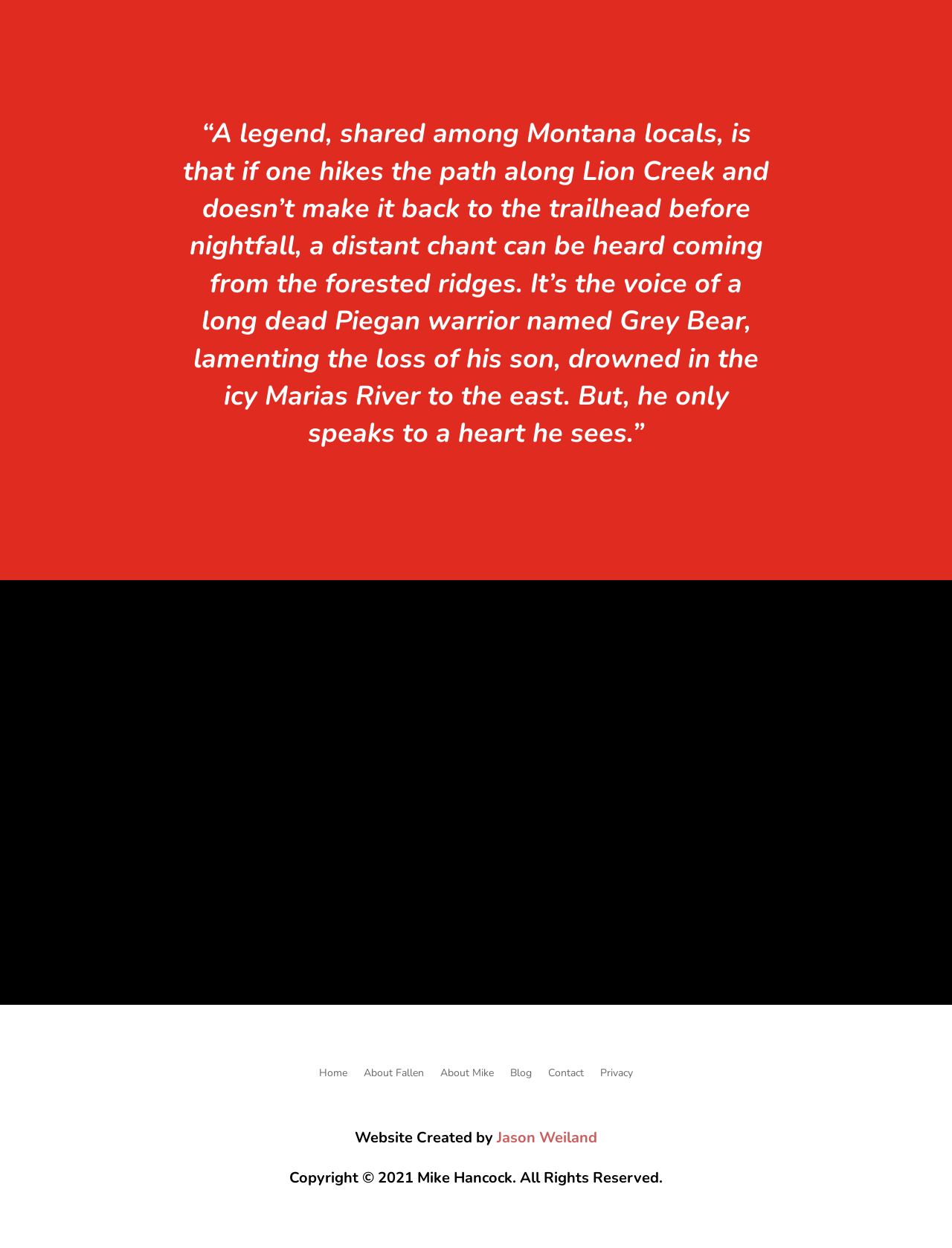What is the purpose of the textboxes?
Based on the image, provide a one-word or brief-phrase response.

To join mailing list